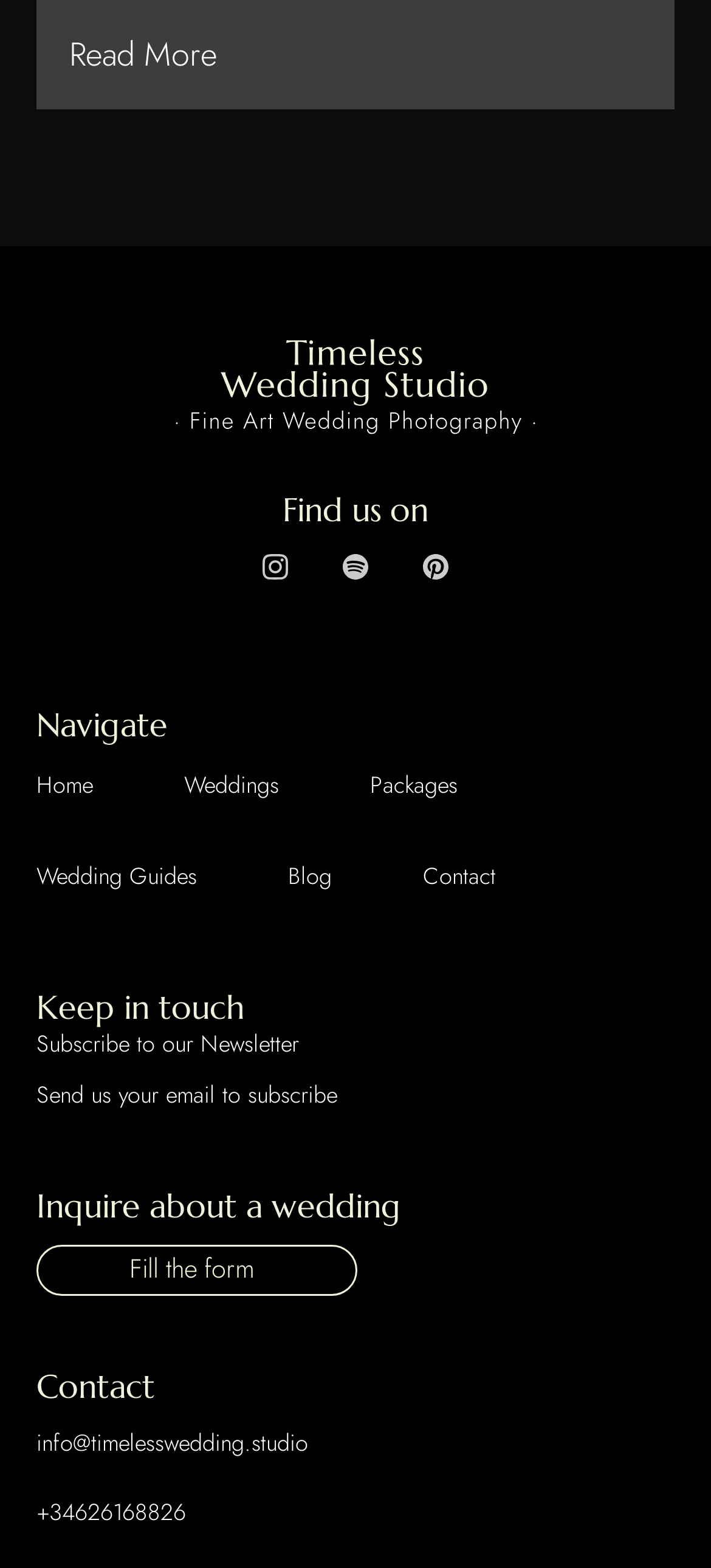Determine the bounding box coordinates for the area you should click to complete the following instruction: "Click on Read More".

[0.097, 0.019, 0.305, 0.05]